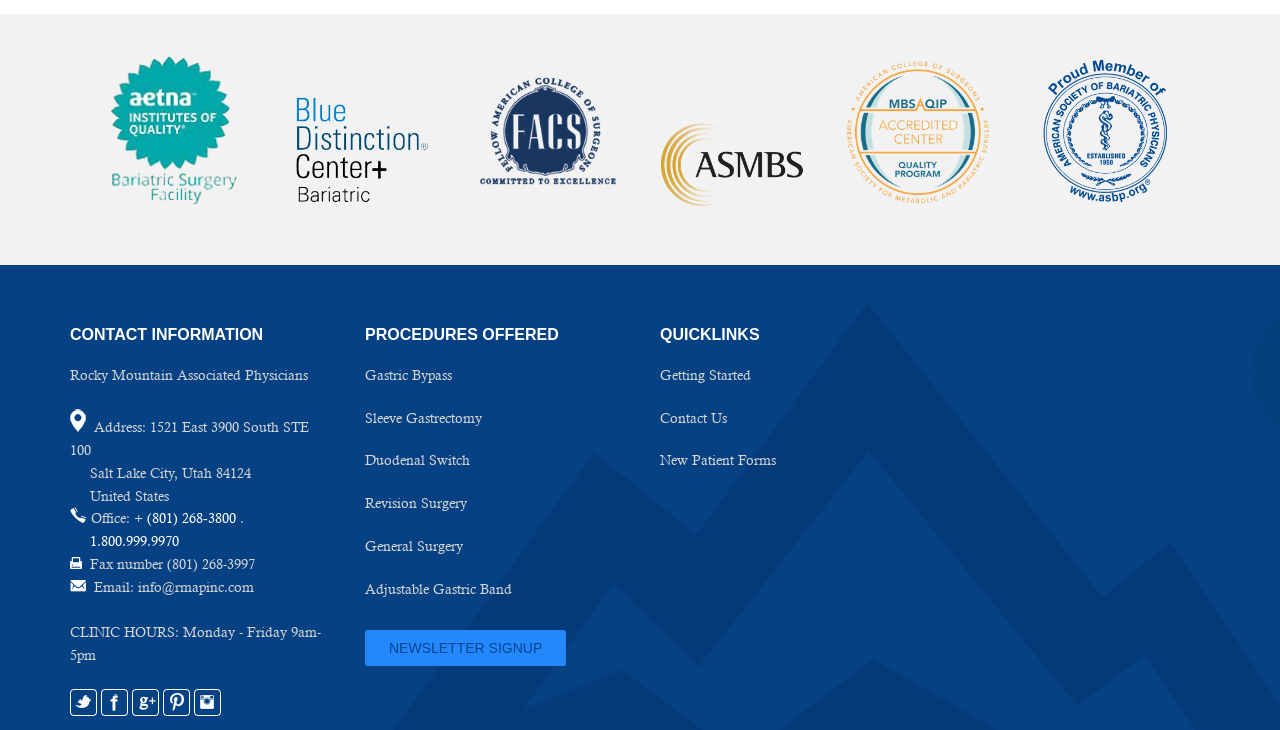Please specify the bounding box coordinates of the clickable region to carry out the following instruction: "Call the office phone number". The coordinates should be four float numbers between 0 and 1, in the format [left, top, right, bottom].

[0.115, 0.699, 0.184, 0.721]